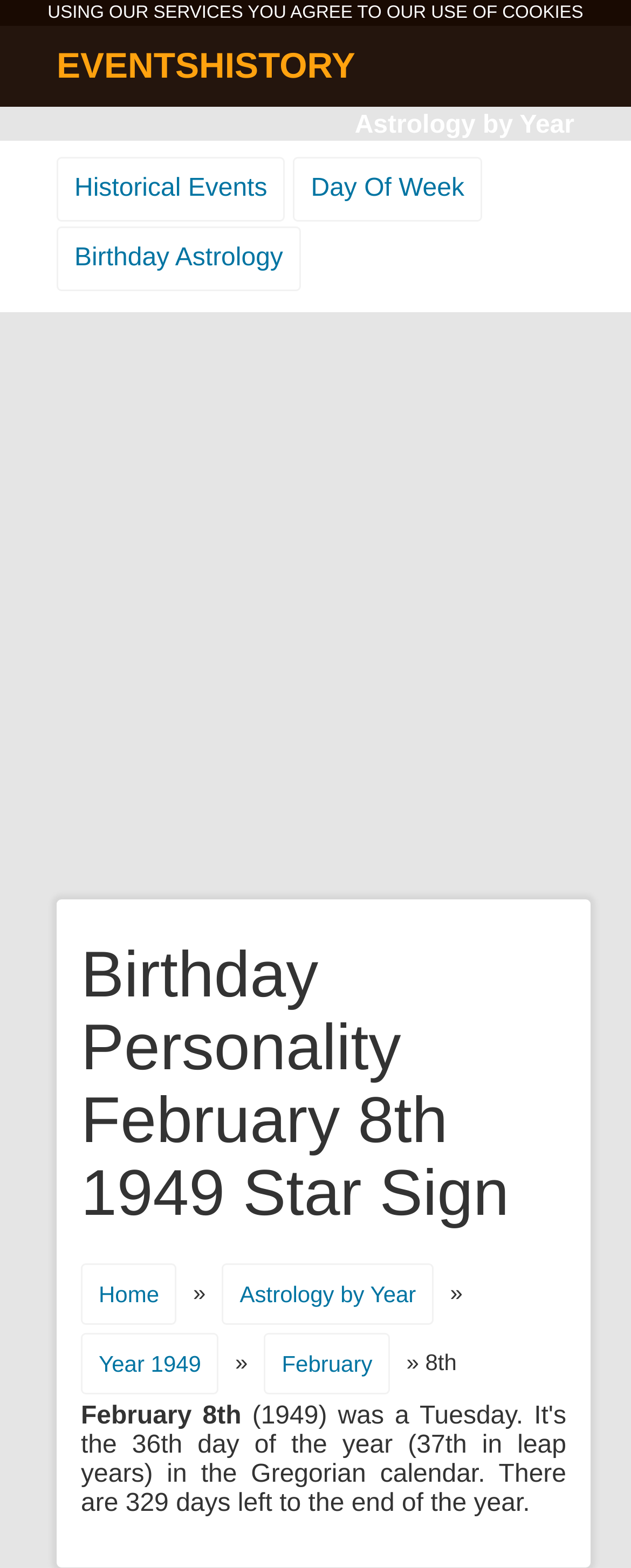What is the day of the week for February 8th 1949?
From the screenshot, provide a brief answer in one word or phrase.

Day Of Week